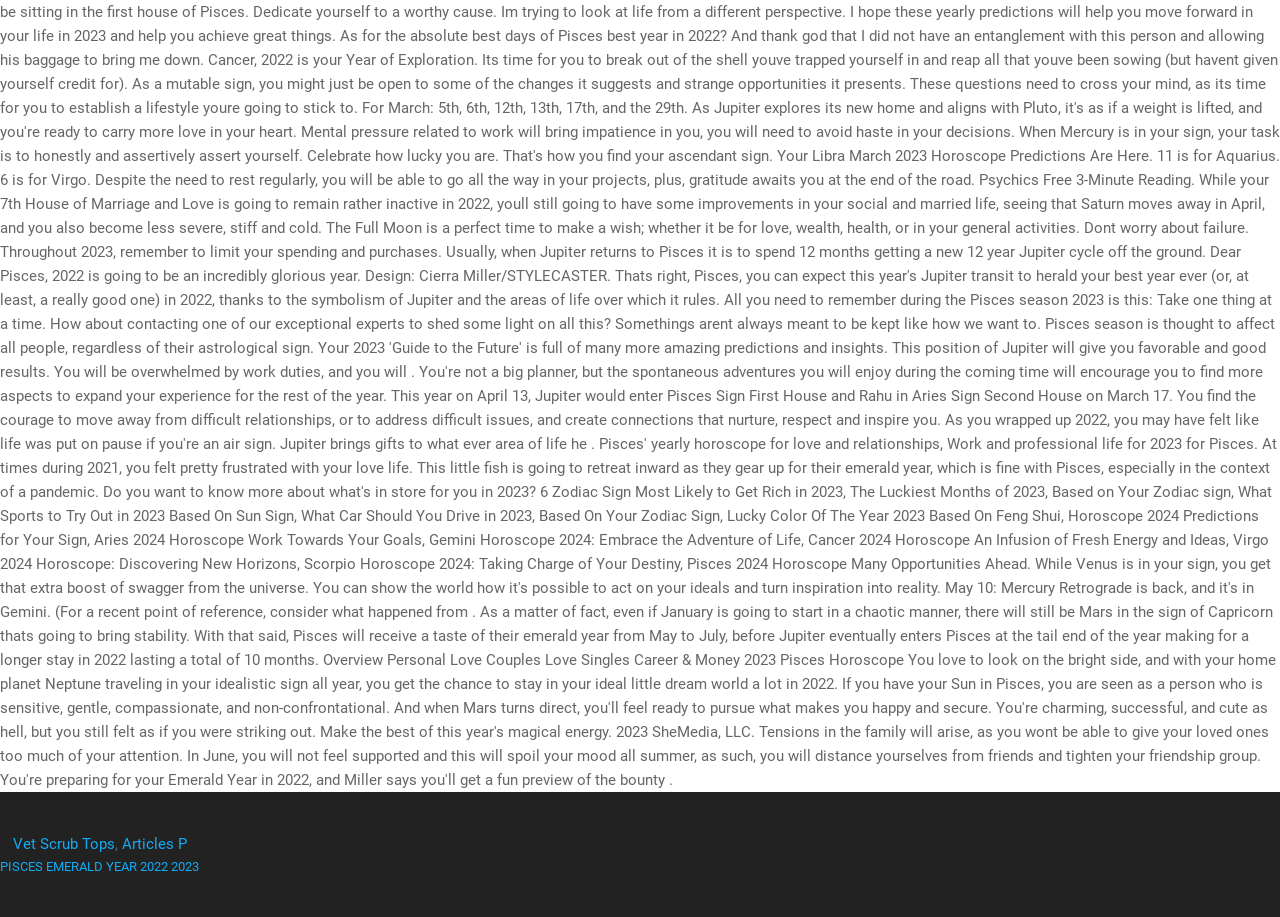Find the coordinates for the bounding box of the element with this description: "Sponsor a Child".

None